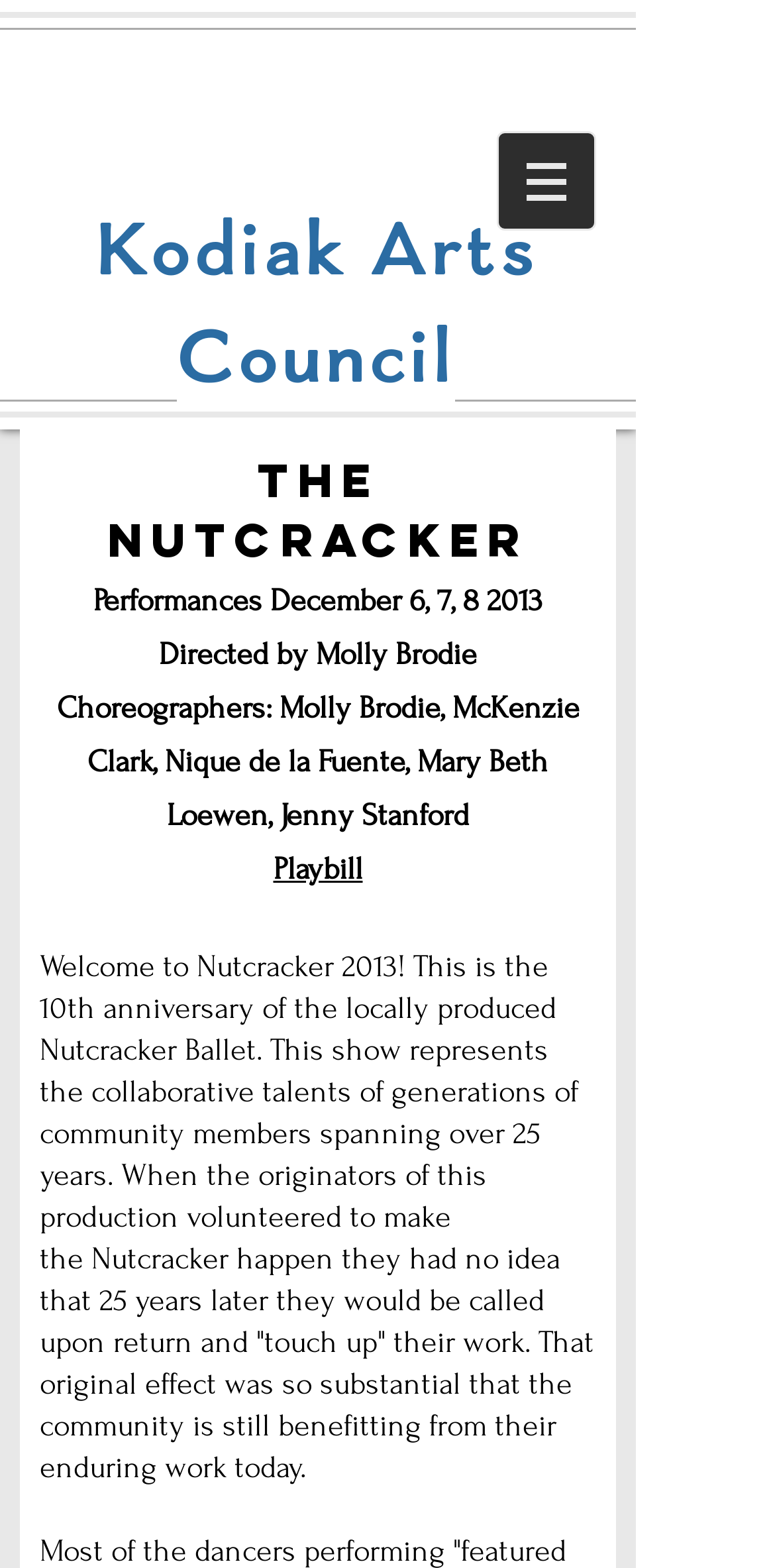Respond to the question below with a single word or phrase: What is the significance of the 2013 Nutcracker production?

10th anniversary